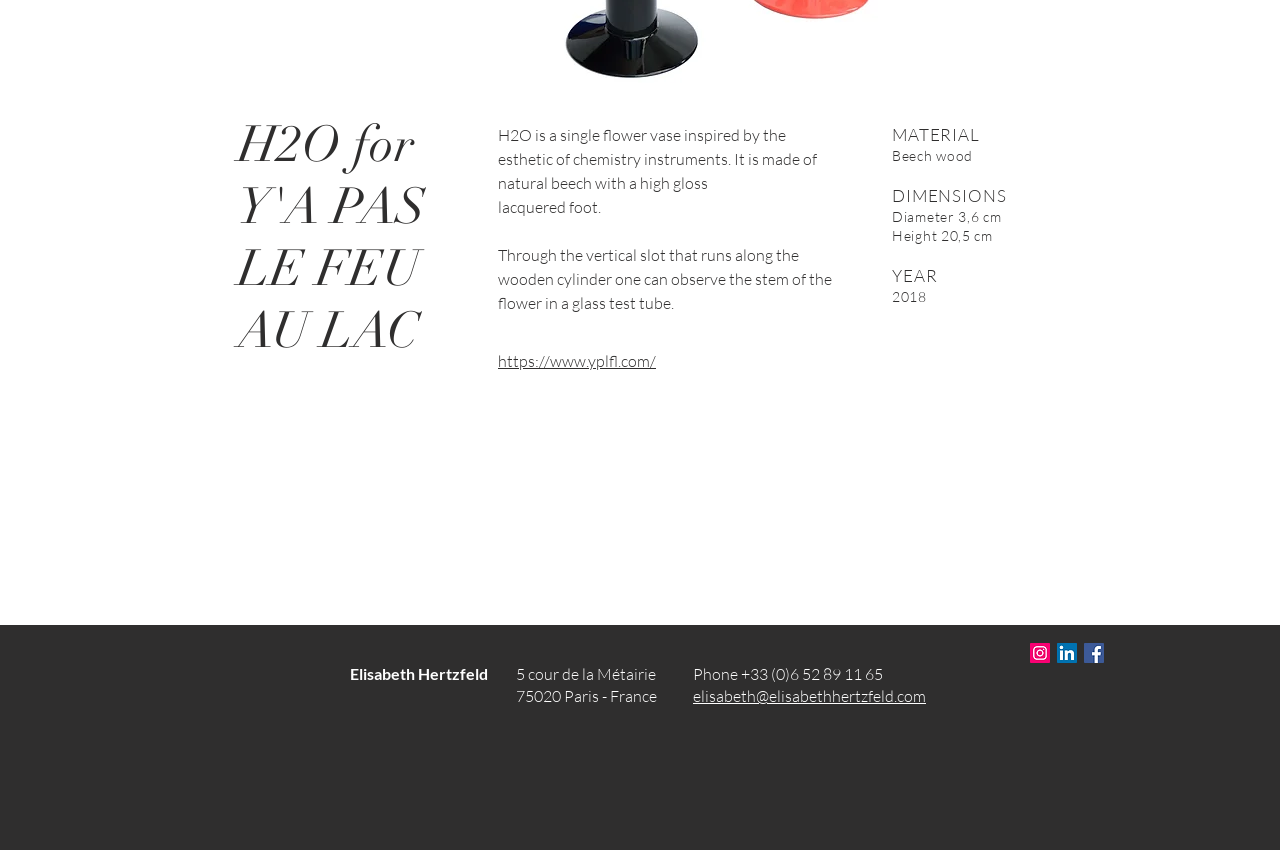Provide the bounding box coordinates for the specified HTML element described in this description: "https://www.yplfl.com/". The coordinates should be four float numbers ranging from 0 to 1, in the format [left, top, right, bottom].

[0.389, 0.412, 0.512, 0.438]